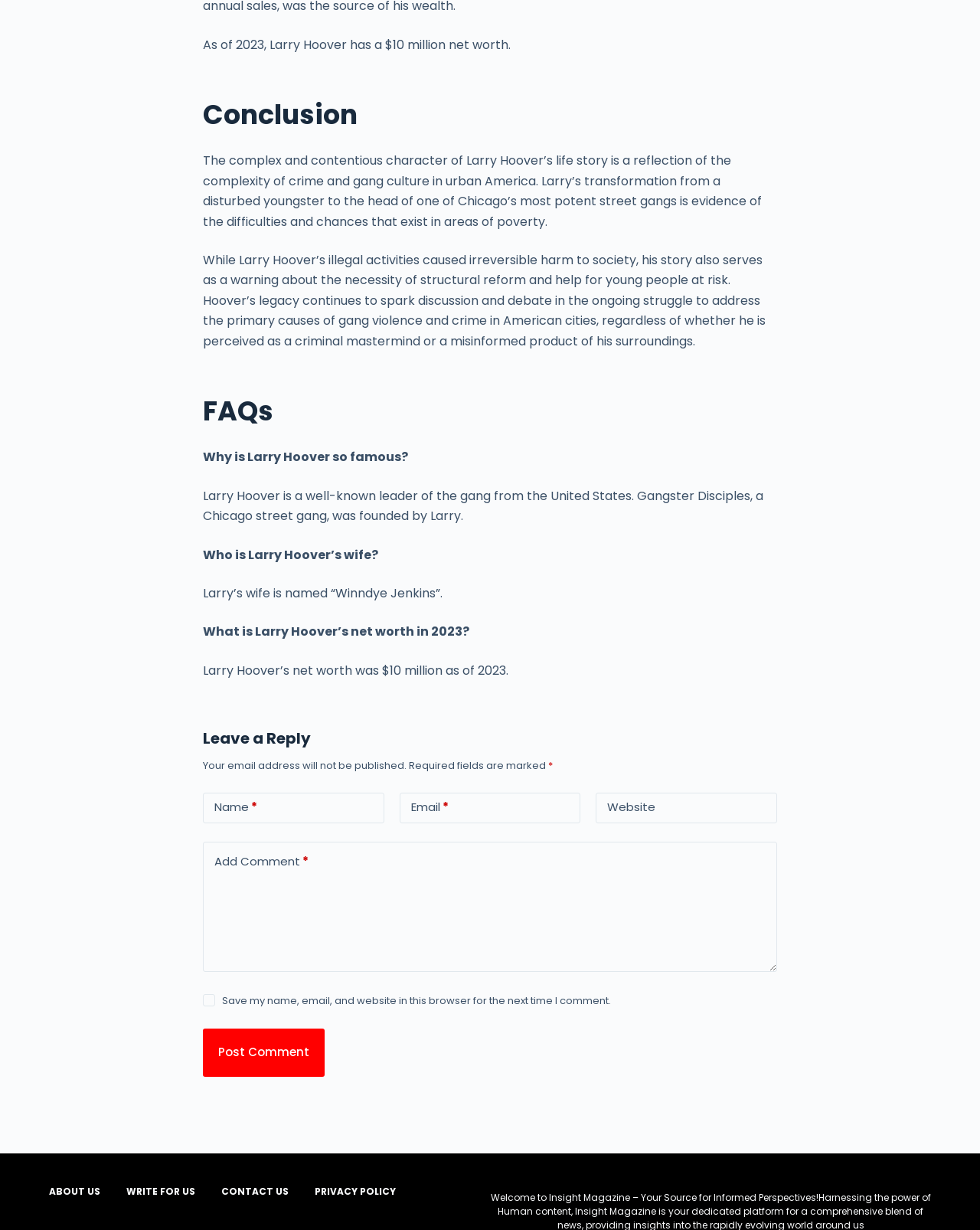Find and specify the bounding box coordinates that correspond to the clickable region for the instruction: "Post a comment".

[0.207, 0.836, 0.331, 0.875]